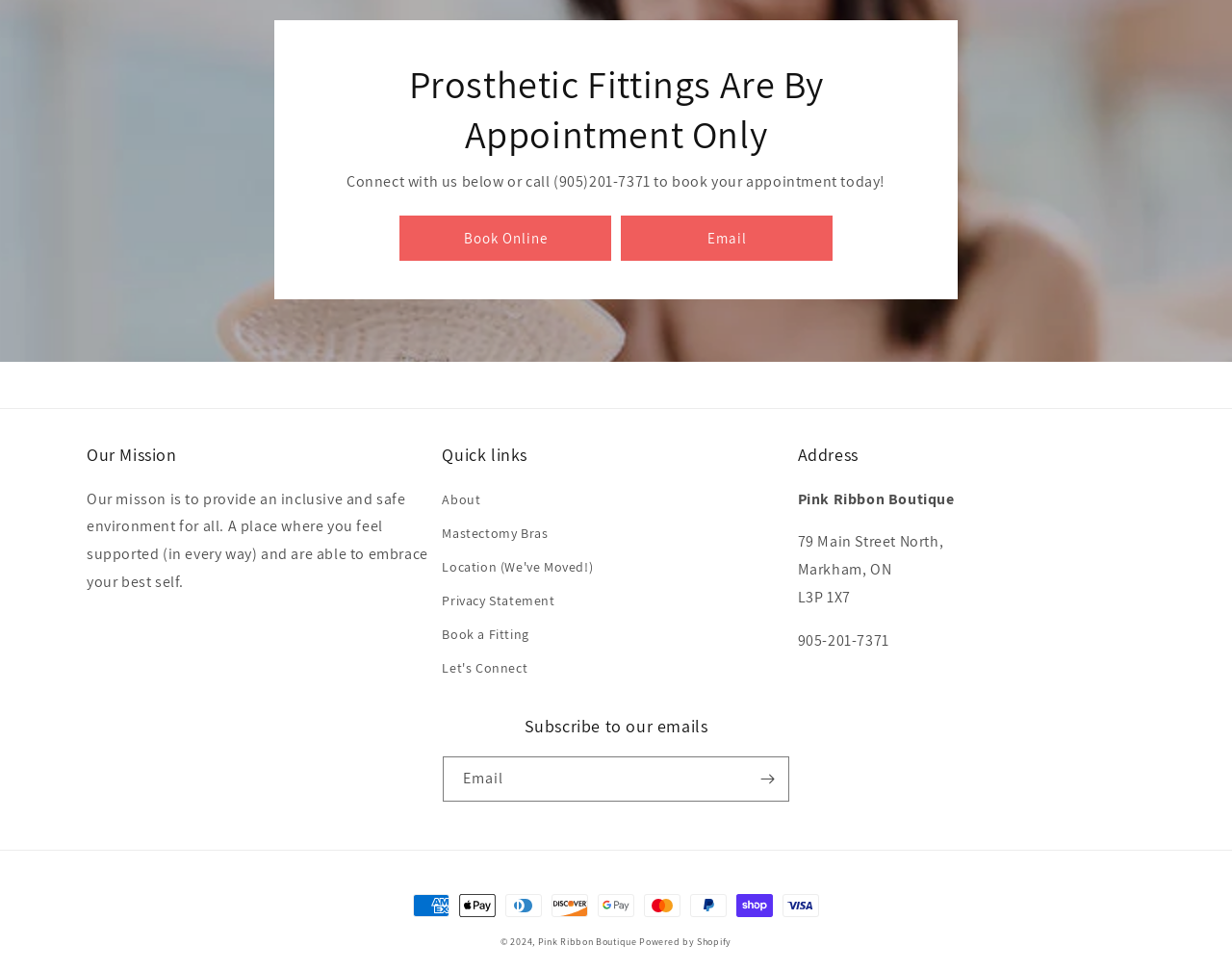What payment methods are accepted?
Look at the screenshot and respond with one word or a short phrase.

Multiple payment methods